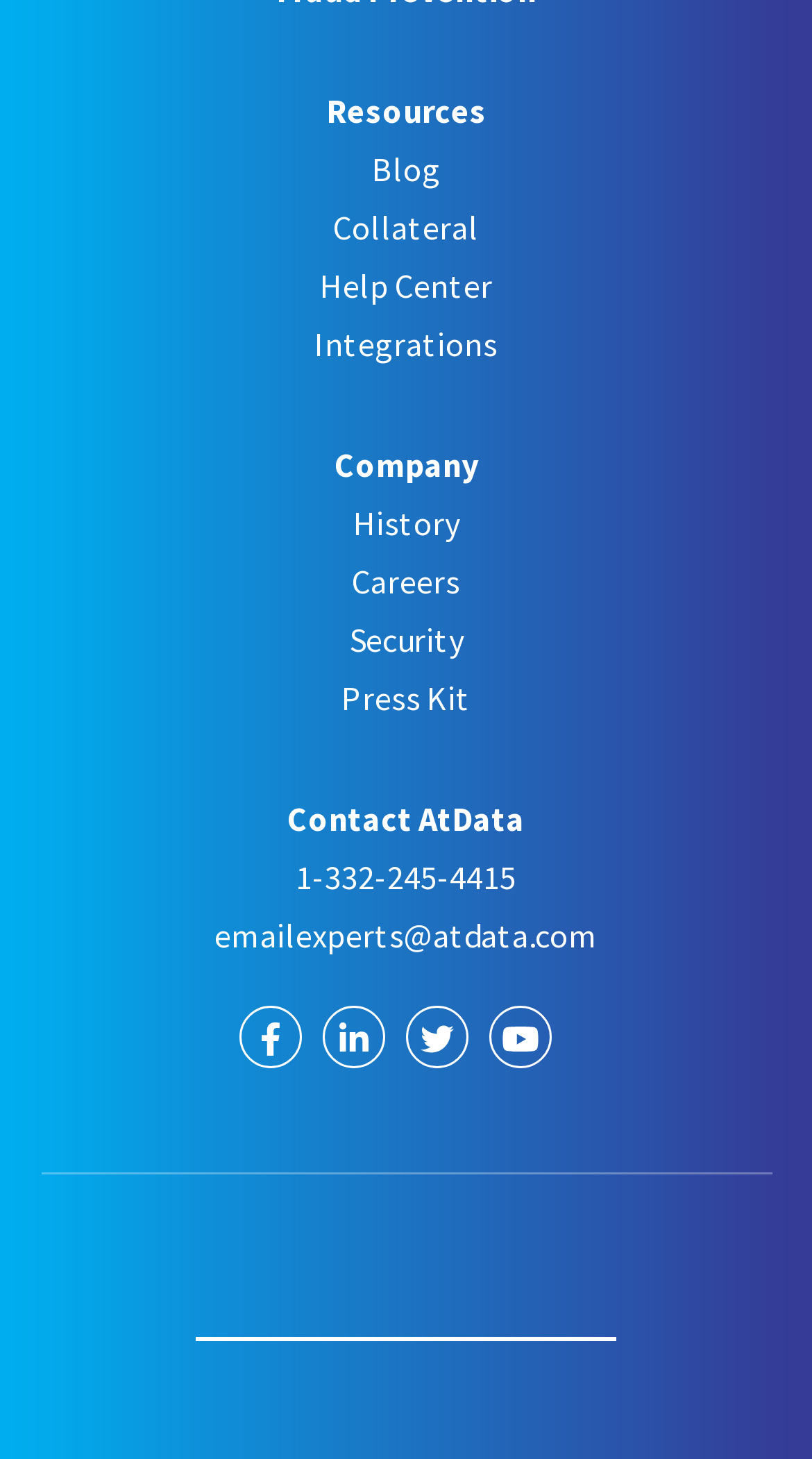Please determine the bounding box coordinates of the clickable area required to carry out the following instruction: "Read reviews on G2". The coordinates must be four float numbers between 0 and 1, represented as [left, top, right, bottom].

[0.179, 0.917, 0.821, 0.957]